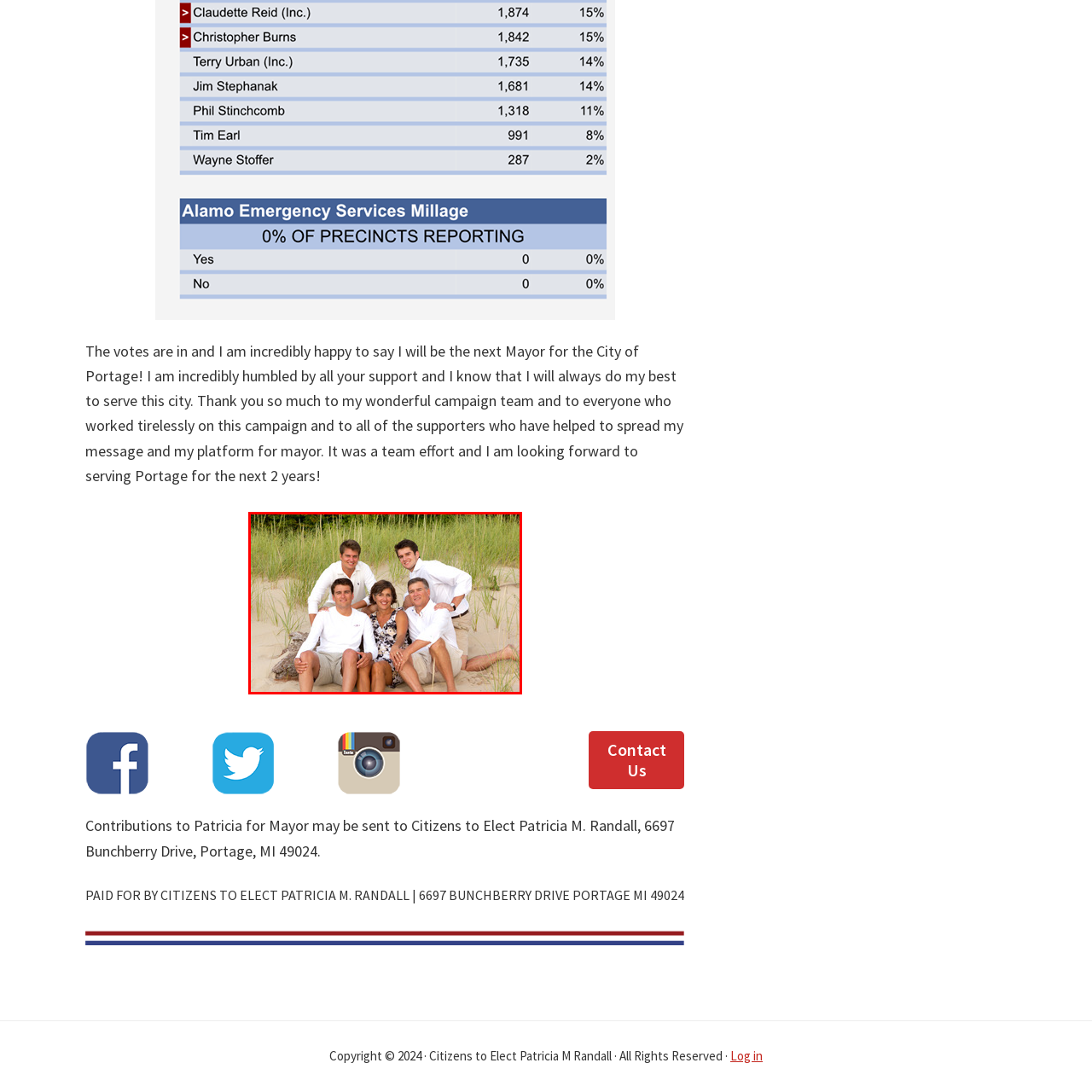Offer an in-depth description of the image encased within the red bounding lines.

In a heartwarming family portrait, Patricia Randall is surrounded by her loved ones as they pose together on the beach. The backdrop features lush green grass, indicative of a serene outdoor setting. Patricia, dressed in a stylish floral dress, sits at the center, exuding warmth and joy. Flanking her are three young men in casual white outfits, all smiling brightly, showcasing a strong familial bond. The image captures a moment of happiness and unity, reflecting the support and love shared between family members, especially in the context of her recent announcement about becoming the next Mayor for the City of Portage. This cherished snapshot symbolizes the teamwork and dedication behind her campaign, celebrating both personal and communal achievements.